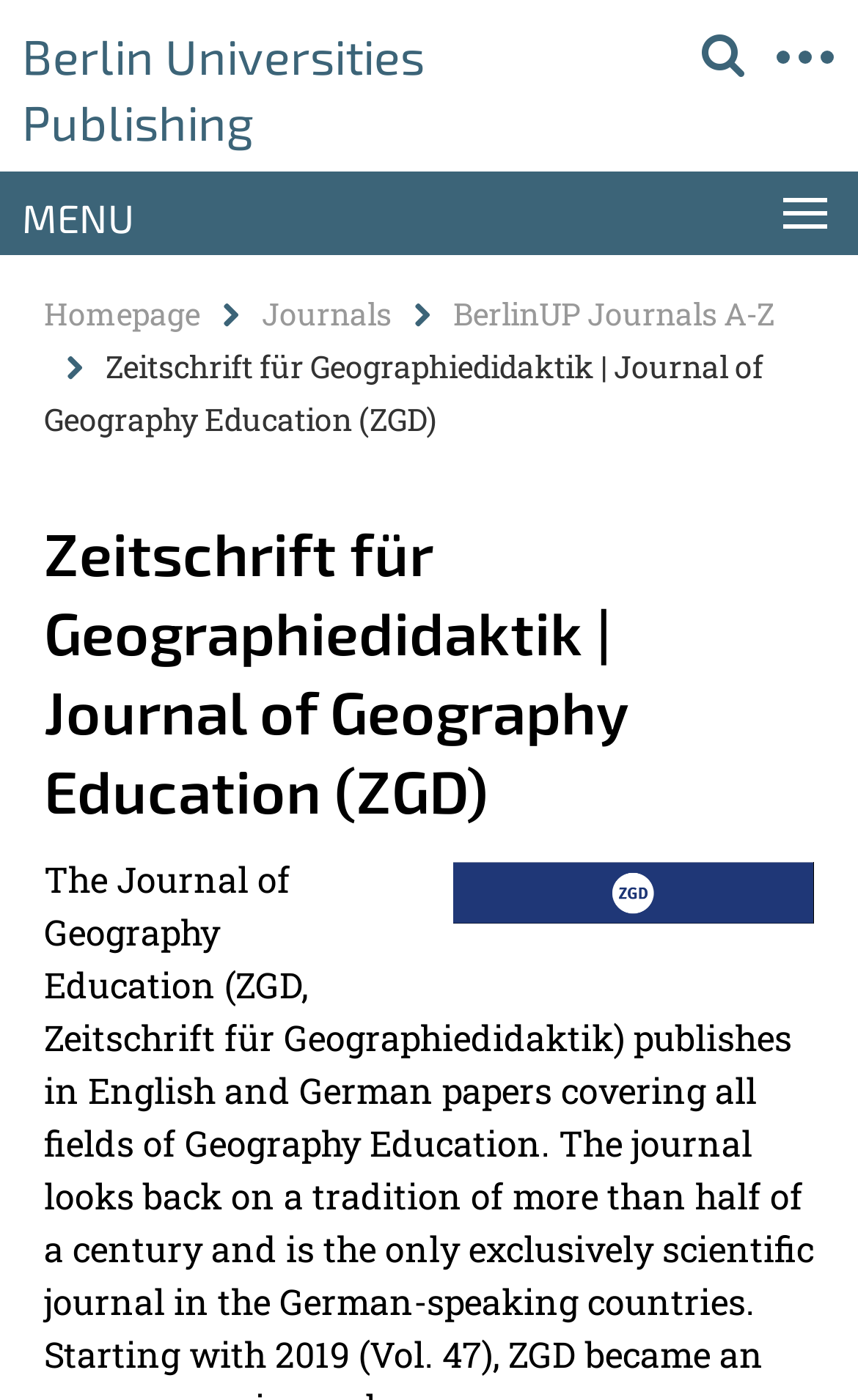Highlight the bounding box of the UI element that corresponds to this description: "Homepage".

[0.051, 0.209, 0.233, 0.239]